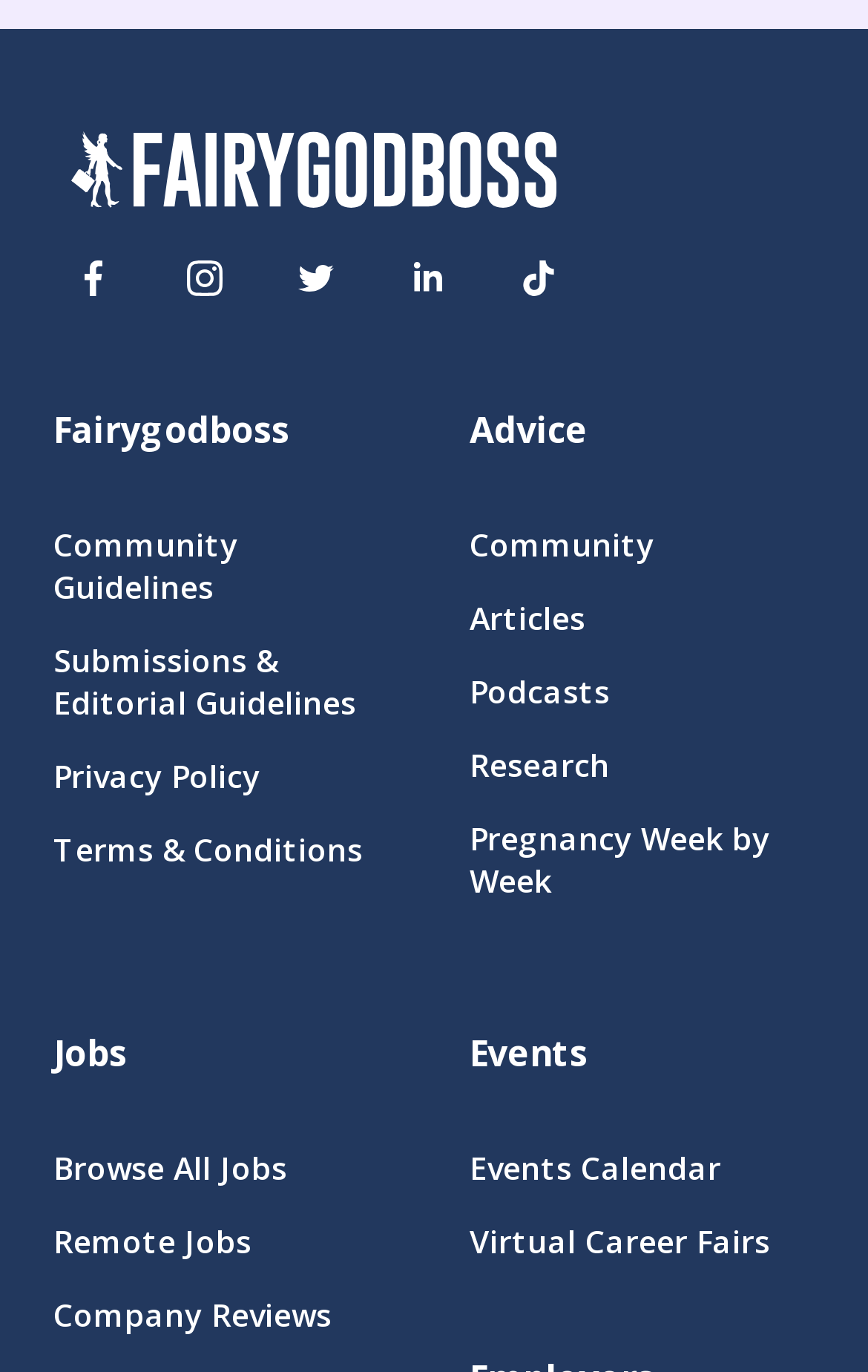Please locate the UI element described by "Pregnancy Week by Week" and provide its bounding box coordinates.

[0.541, 0.596, 0.938, 0.658]